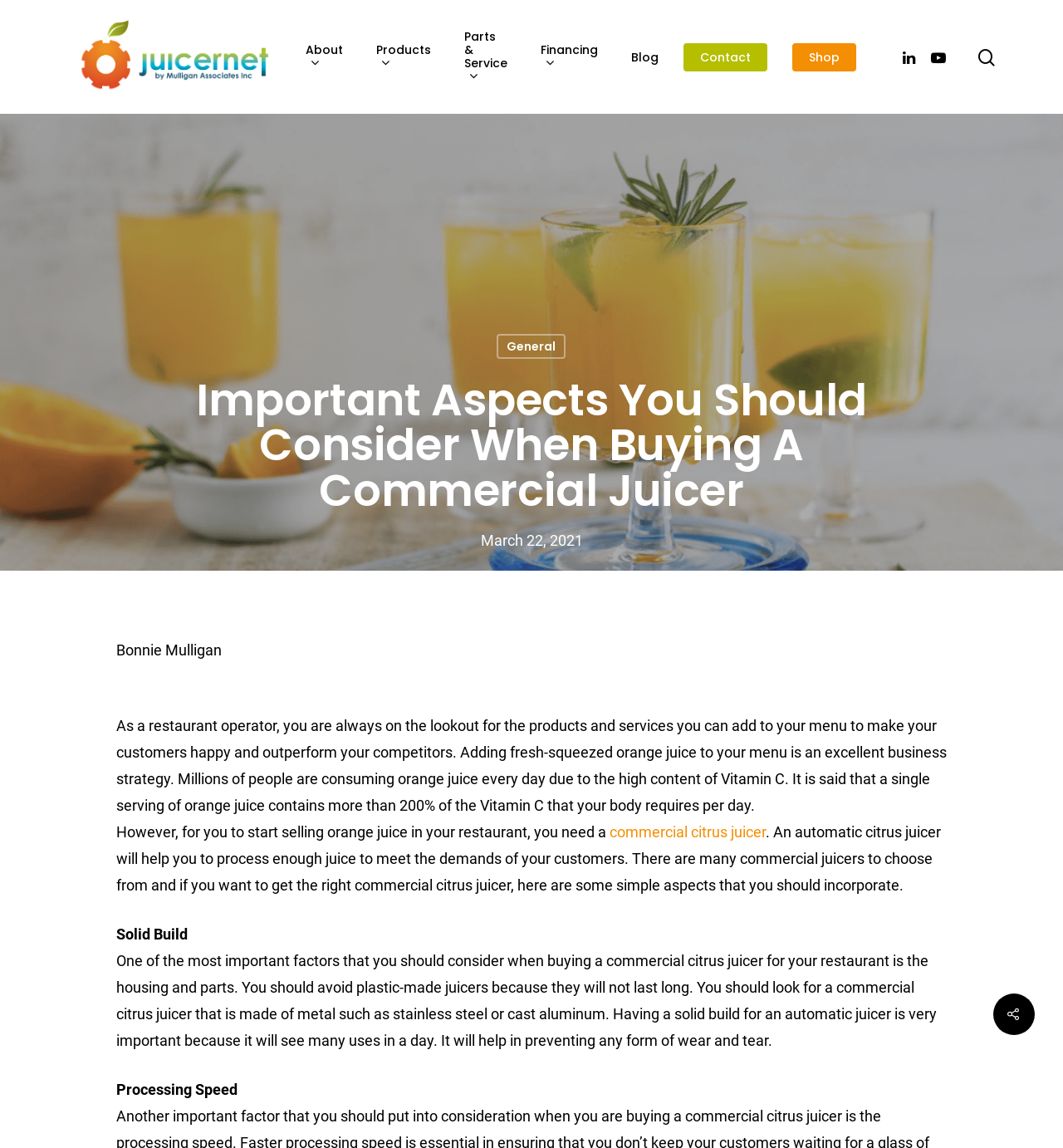Respond to the following question with a brief word or phrase:
What is the purpose of a commercial citrus juicer?

To process enough juice